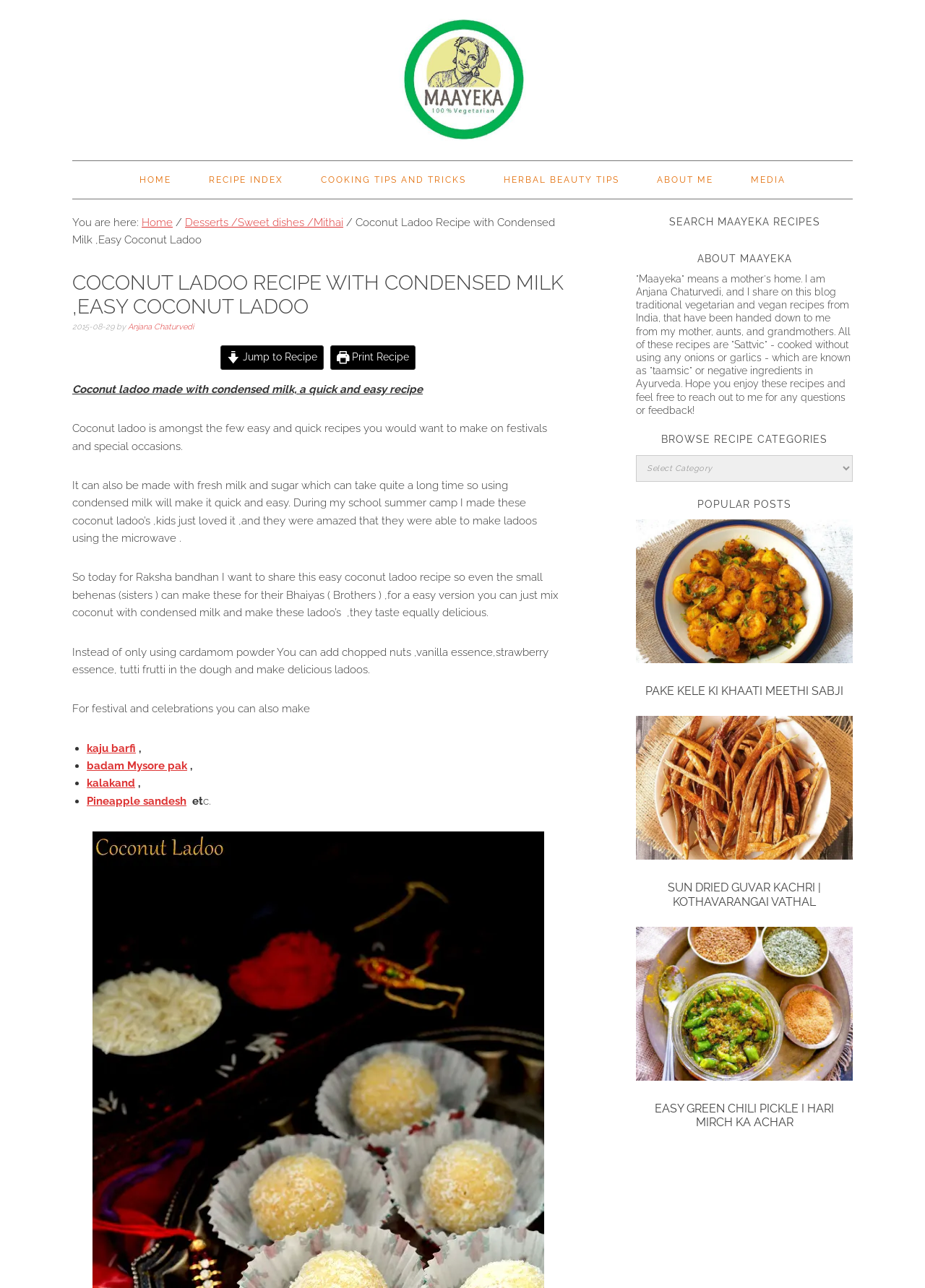Give a succinct answer to this question in a single word or phrase: 
How many popular posts are listed on the webpage?

3